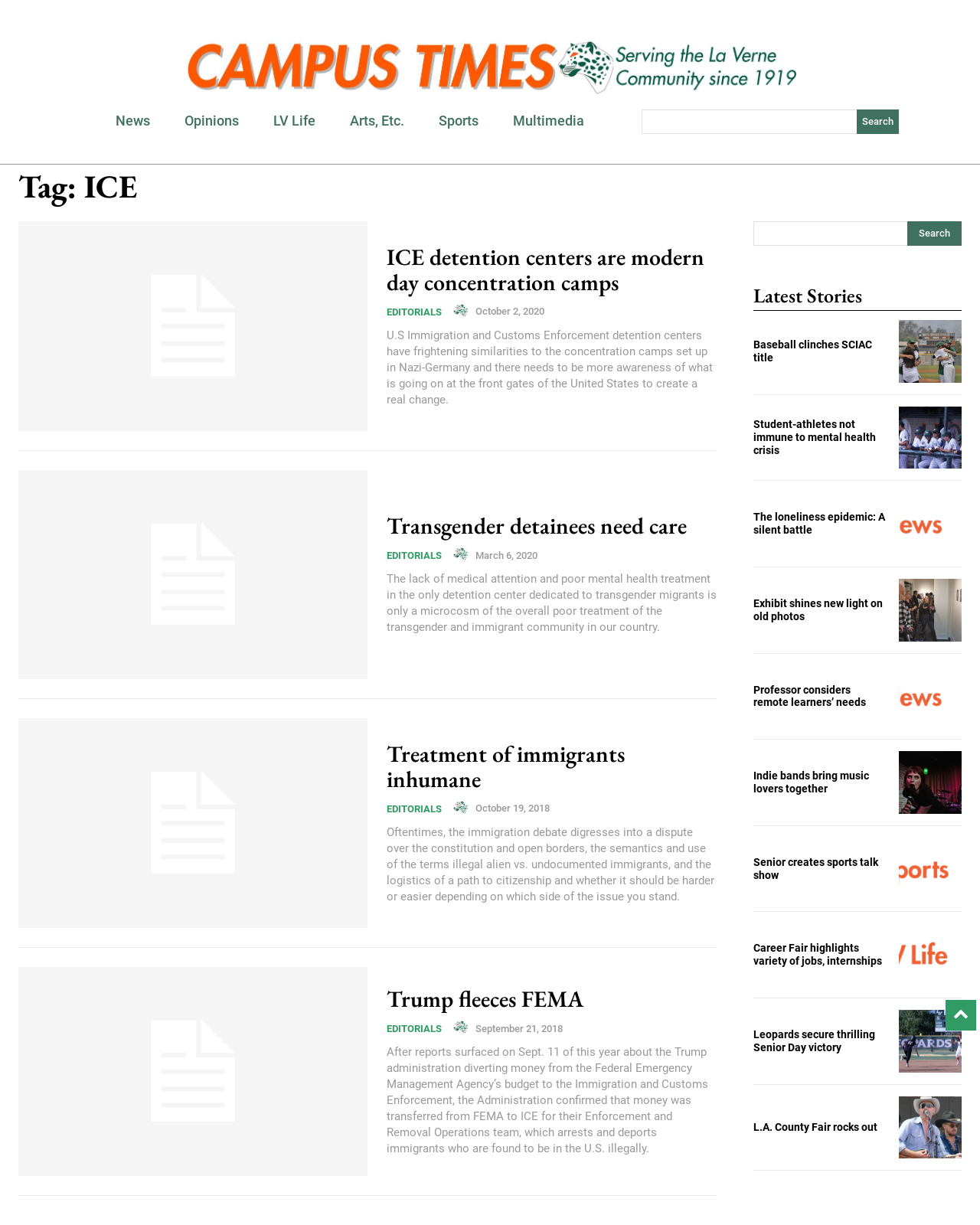How many latest stories are listed on this webpage?
Please use the image to provide a one-word or short phrase answer.

10